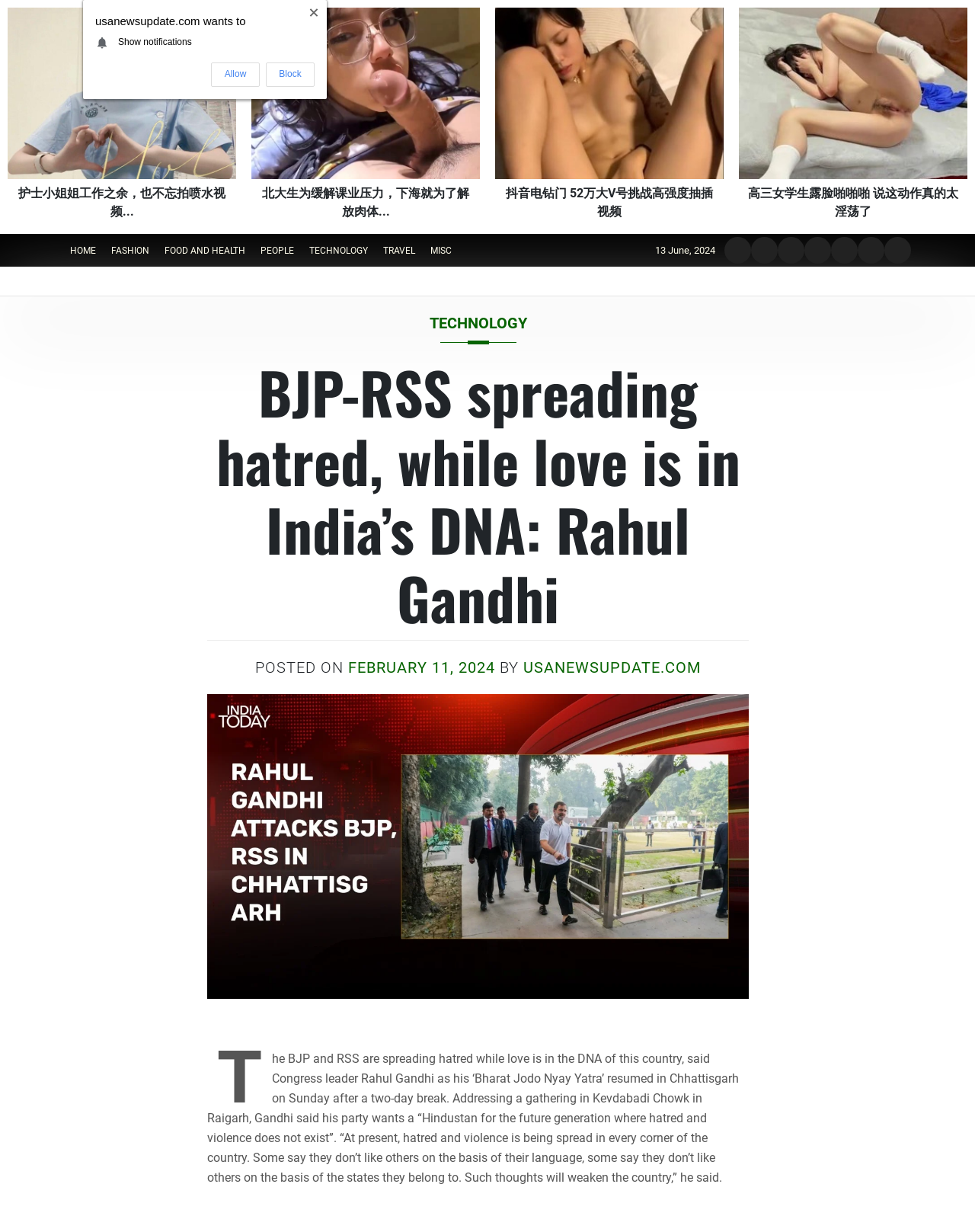Find the bounding box coordinates of the UI element according to this description: "parent_node: 抖音电钻门 52万大V号挑战高强度抽插视频".

[0.508, 0.006, 0.742, 0.184]